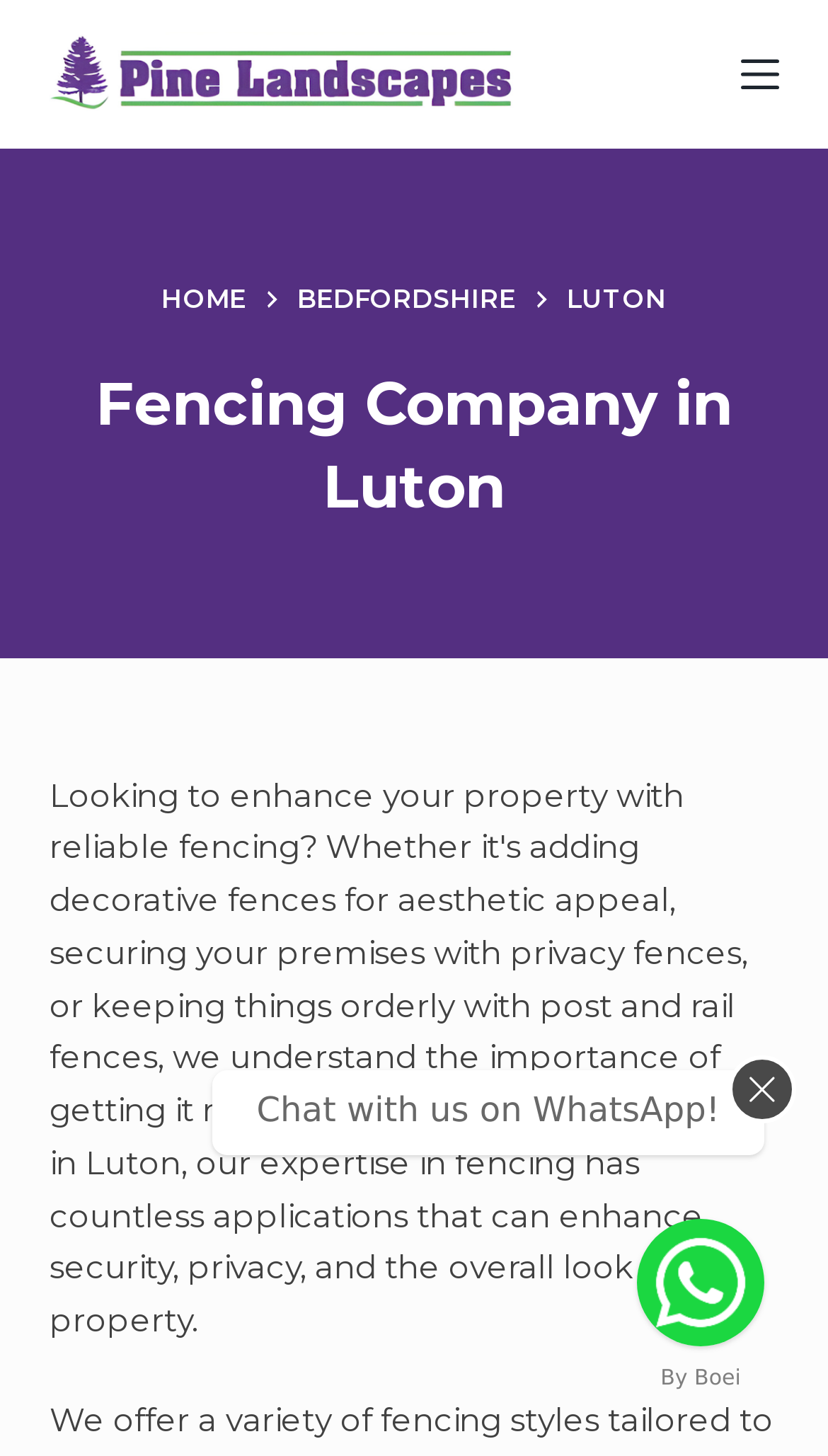Determine the bounding box coordinates of the clickable element to complete this instruction: "Open the off canvas menu". Provide the coordinates in the format of four float numbers between 0 and 1, [left, top, right, bottom].

[0.894, 0.038, 0.94, 0.064]